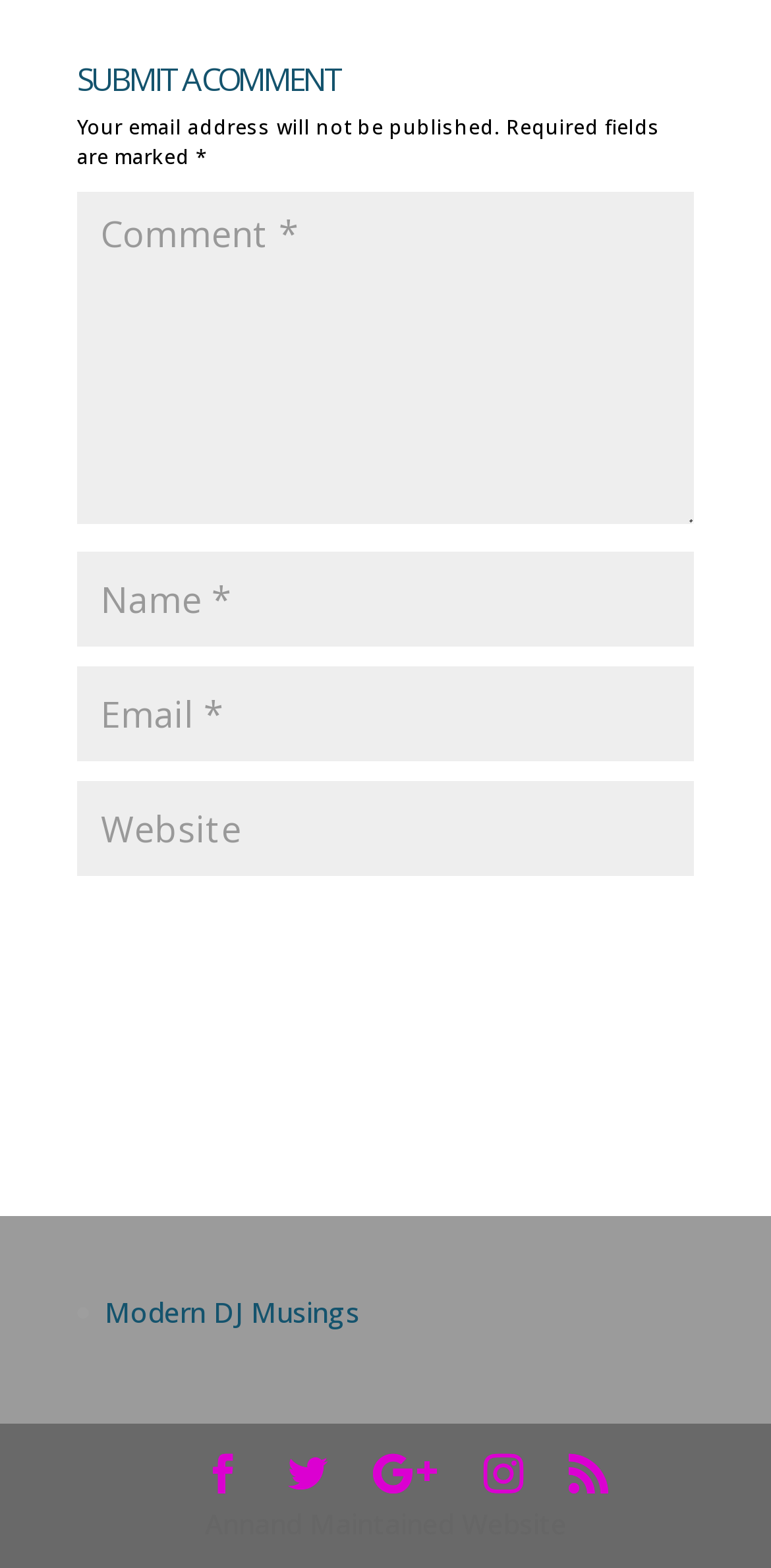What is the purpose of the webpage?
Look at the image and respond to the question as thoroughly as possible.

The webpage has a heading 'SUBMIT A COMMENT' and several text boxes to input name, email, and comment, indicating that the purpose of the webpage is to submit a comment.